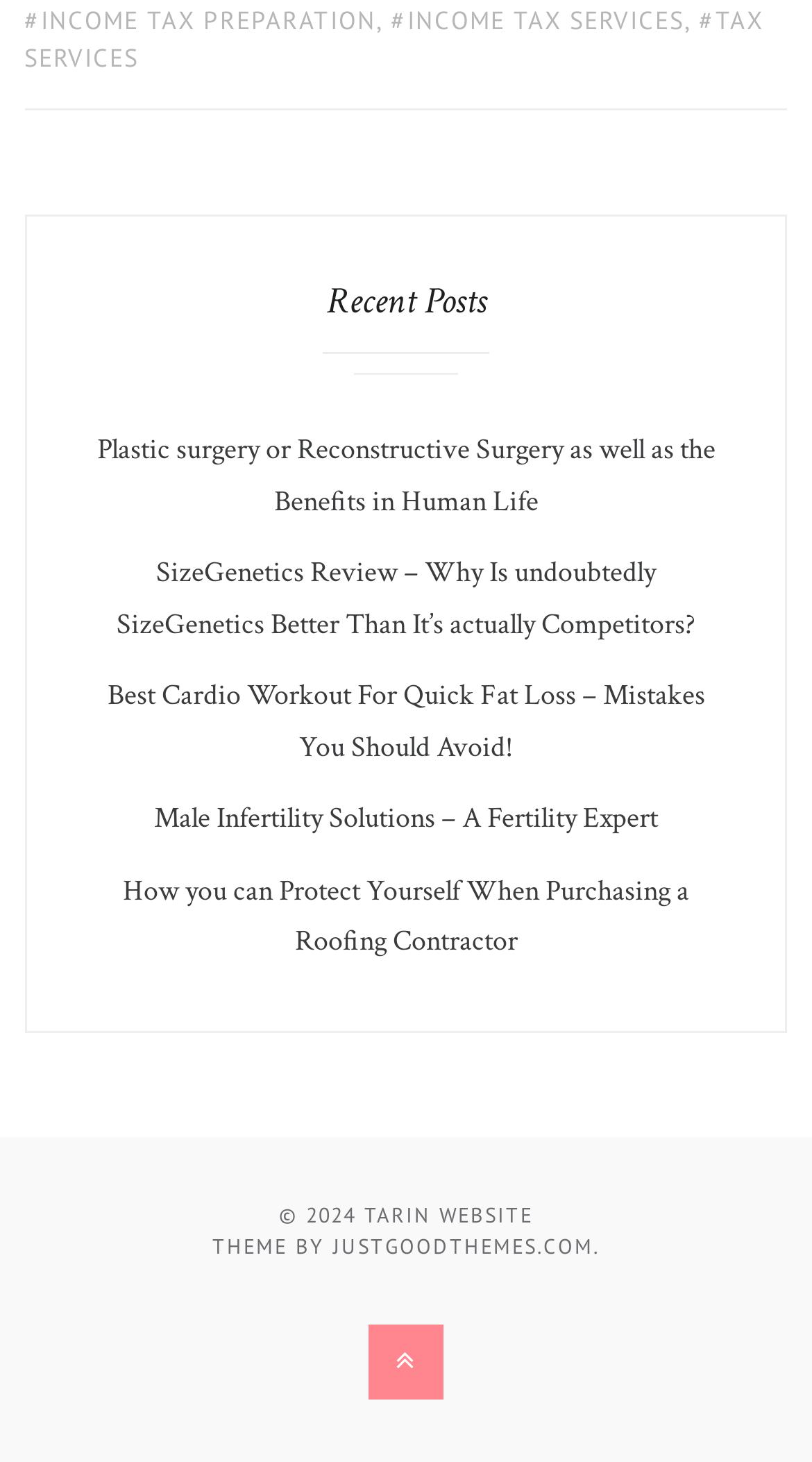Please specify the bounding box coordinates of the clickable section necessary to execute the following command: "Check the theme provider".

[0.41, 0.843, 0.731, 0.861]